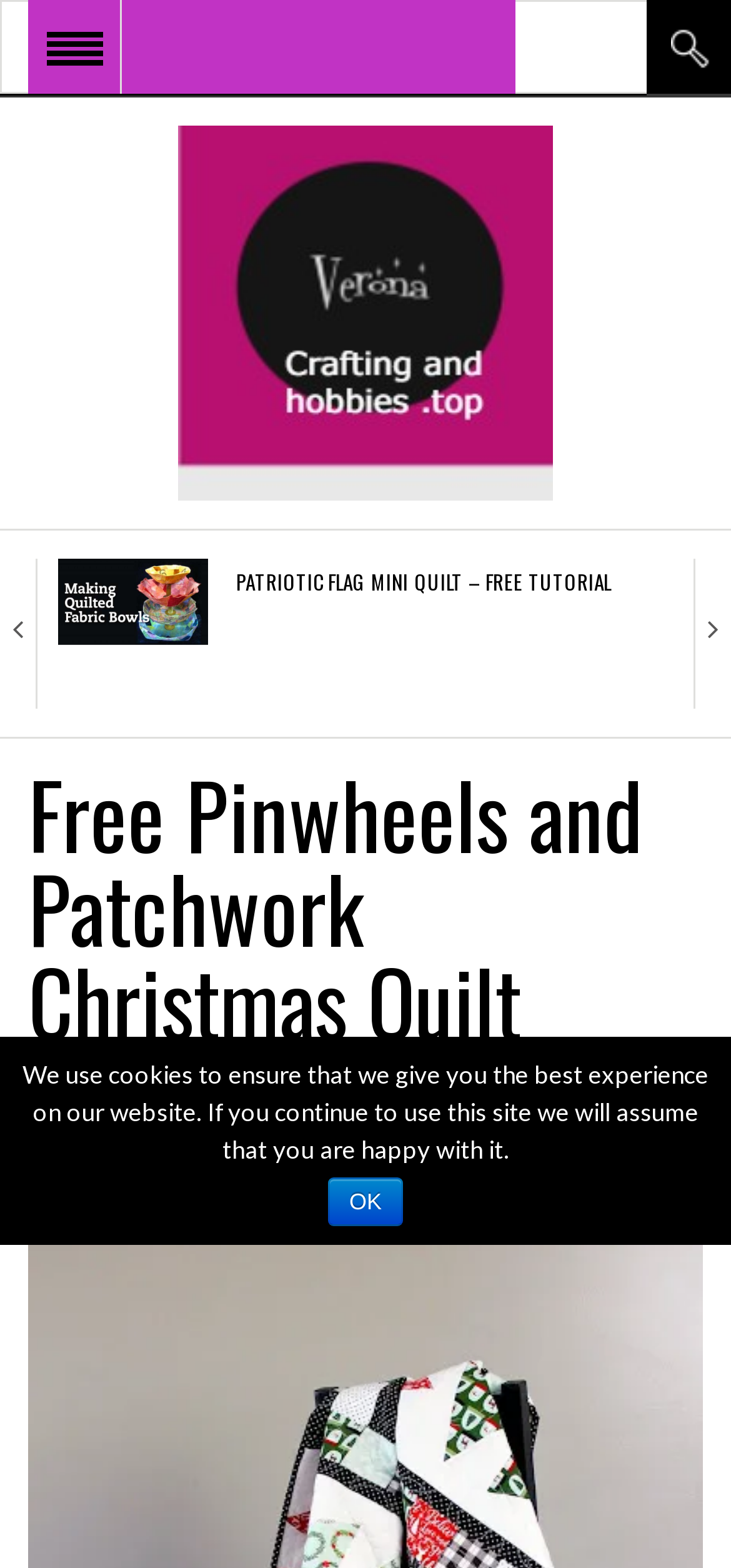Find and indicate the bounding box coordinates of the region you should select to follow the given instruction: "Open the menu".

[0.038, 0.0, 0.167, 0.06]